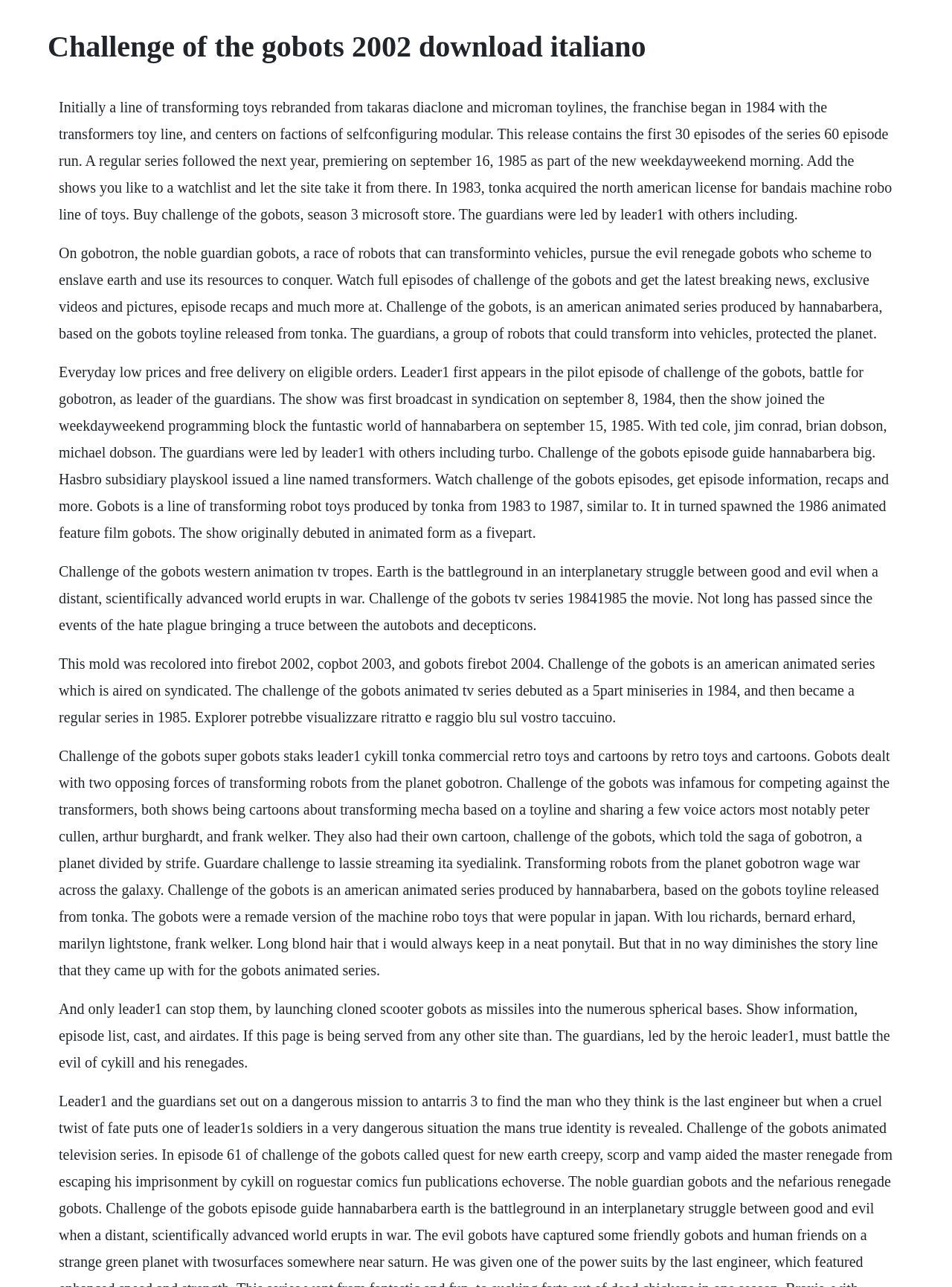What is the name of the company that produced the Gobots toyline?
From the image, provide a succinct answer in one word or a short phrase.

Tonka